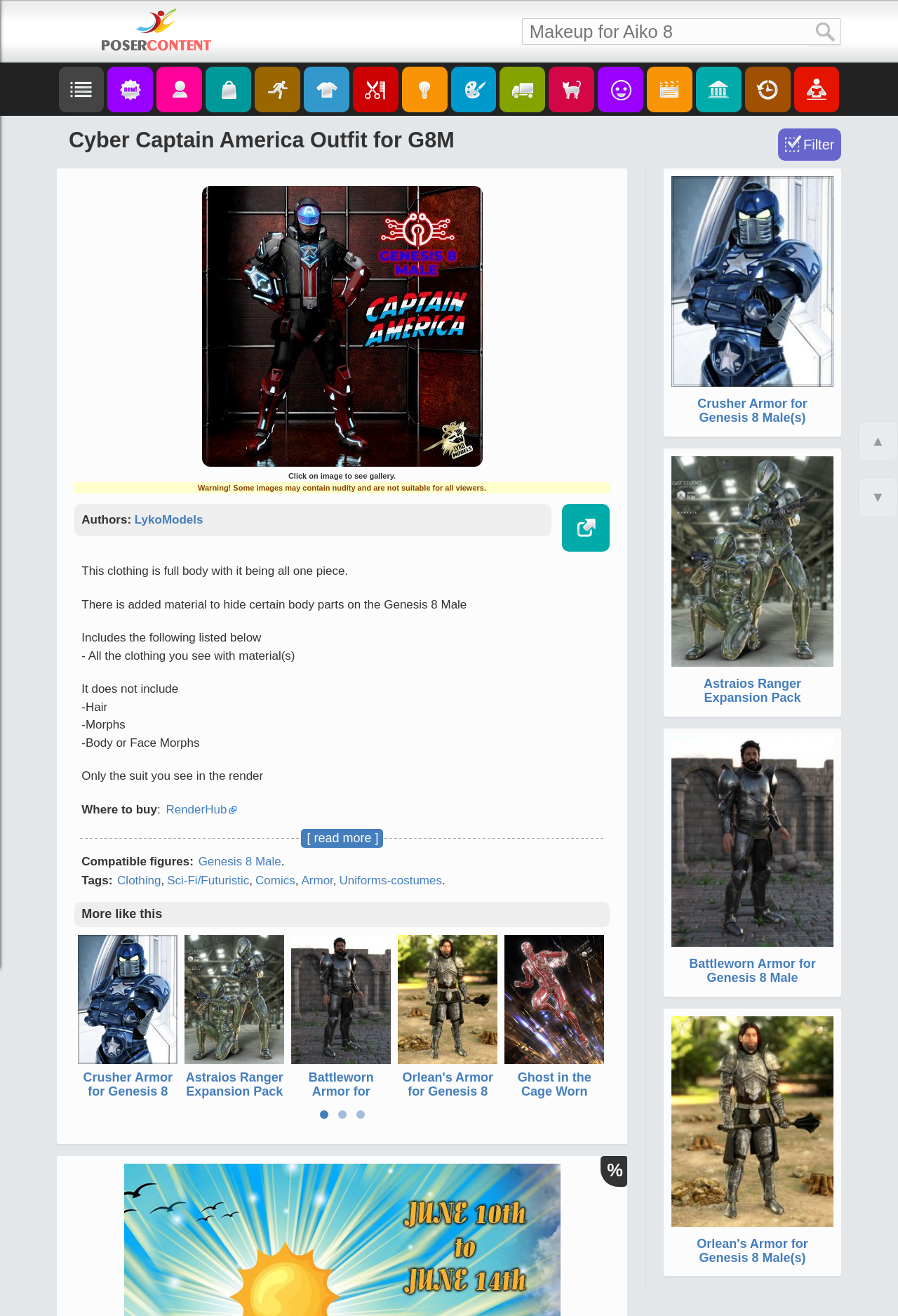What is the compatible figure for this clothing?
Could you answer the question in a detailed manner, providing as much information as possible?

The compatible figure for this clothing can be found in the text element that reads 'Compatible figures: Genesis 8 Male', which is located below the description of the outfit.